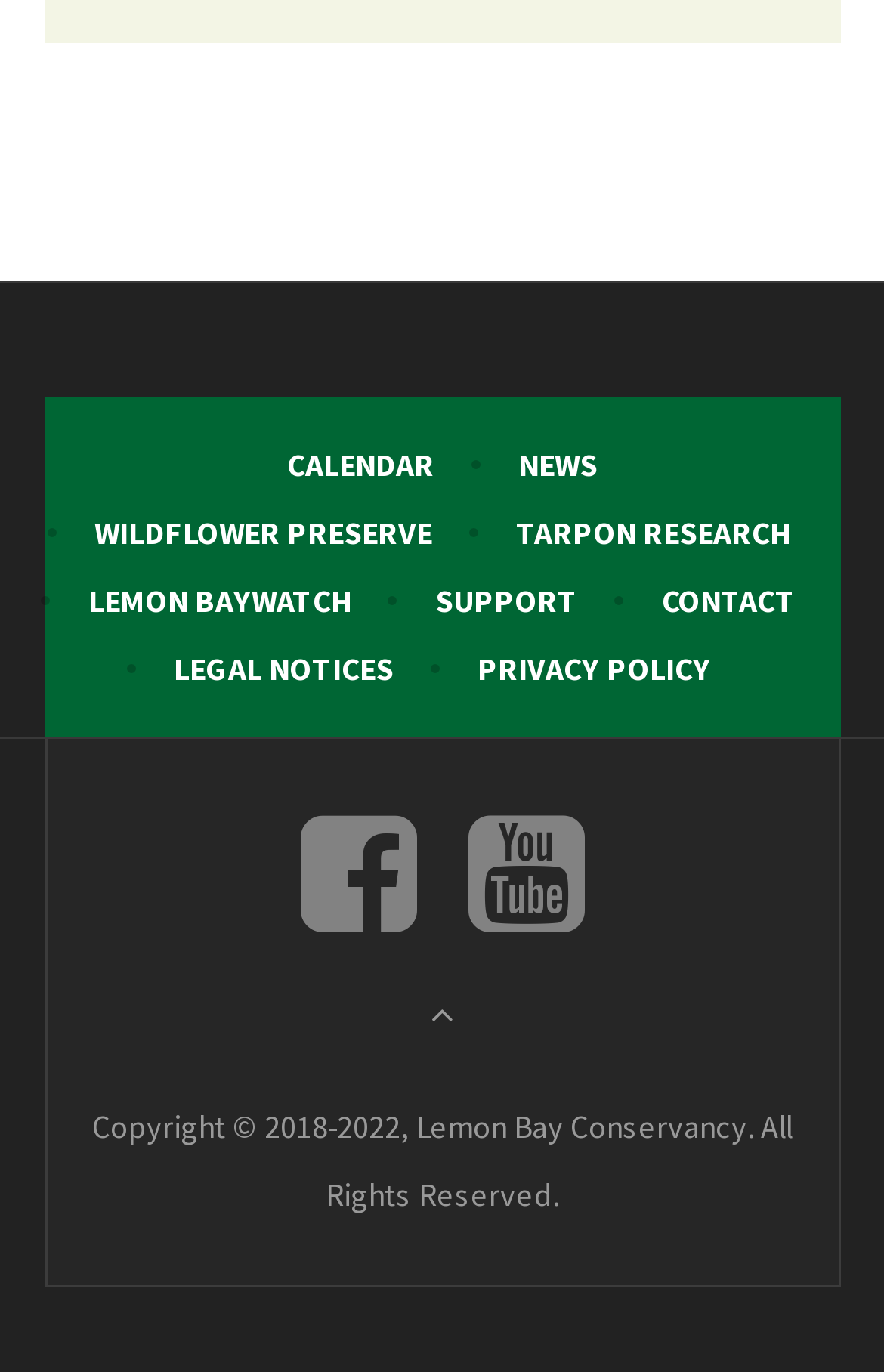Identify the bounding box coordinates of the clickable region required to complete the instruction: "View terms of service". The coordinates should be given as four float numbers within the range of 0 and 1, i.e., [left, top, right, bottom].

None